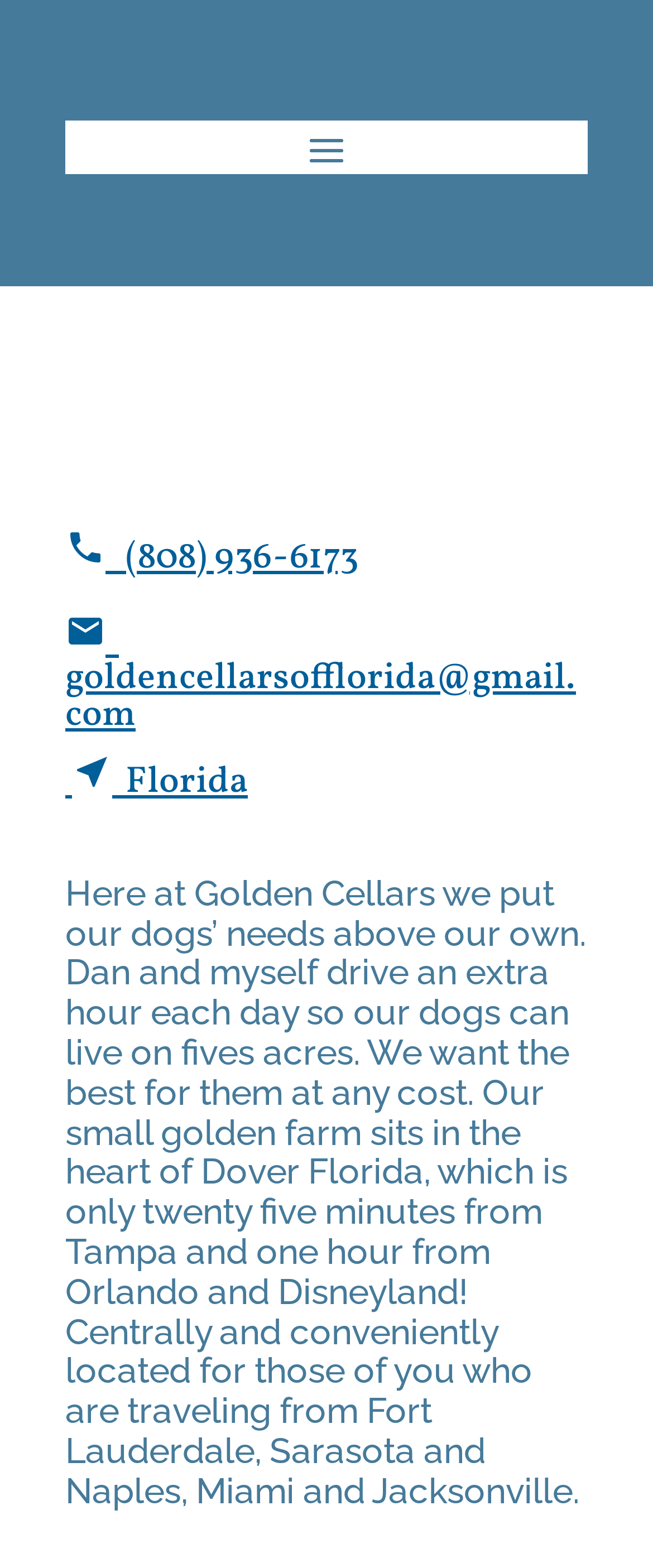Where is Golden Cellars located?
Please provide a single word or phrase as the answer based on the screenshot.

Florida